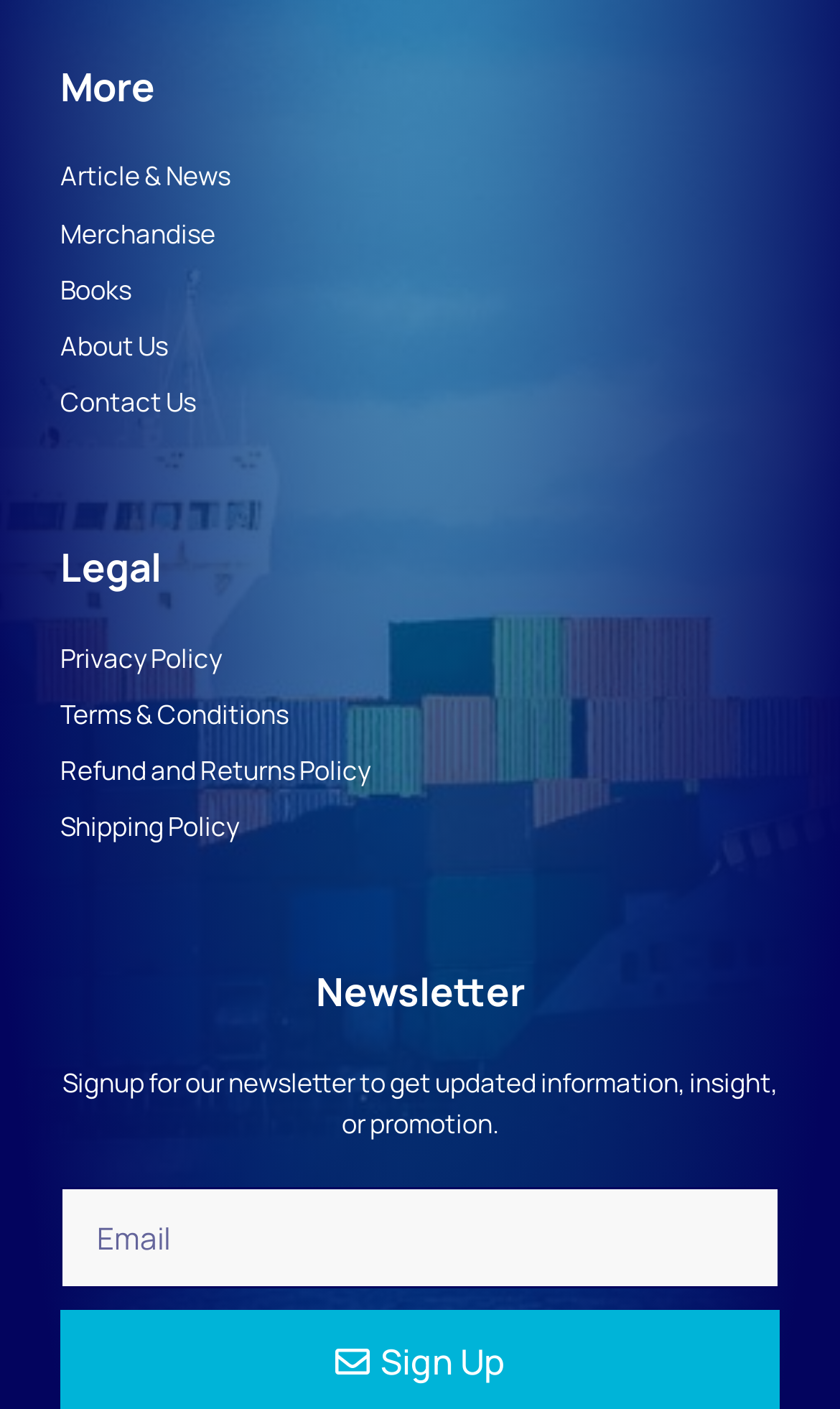Give a one-word or one-phrase response to the question:
What is required to signup for the newsletter?

Email